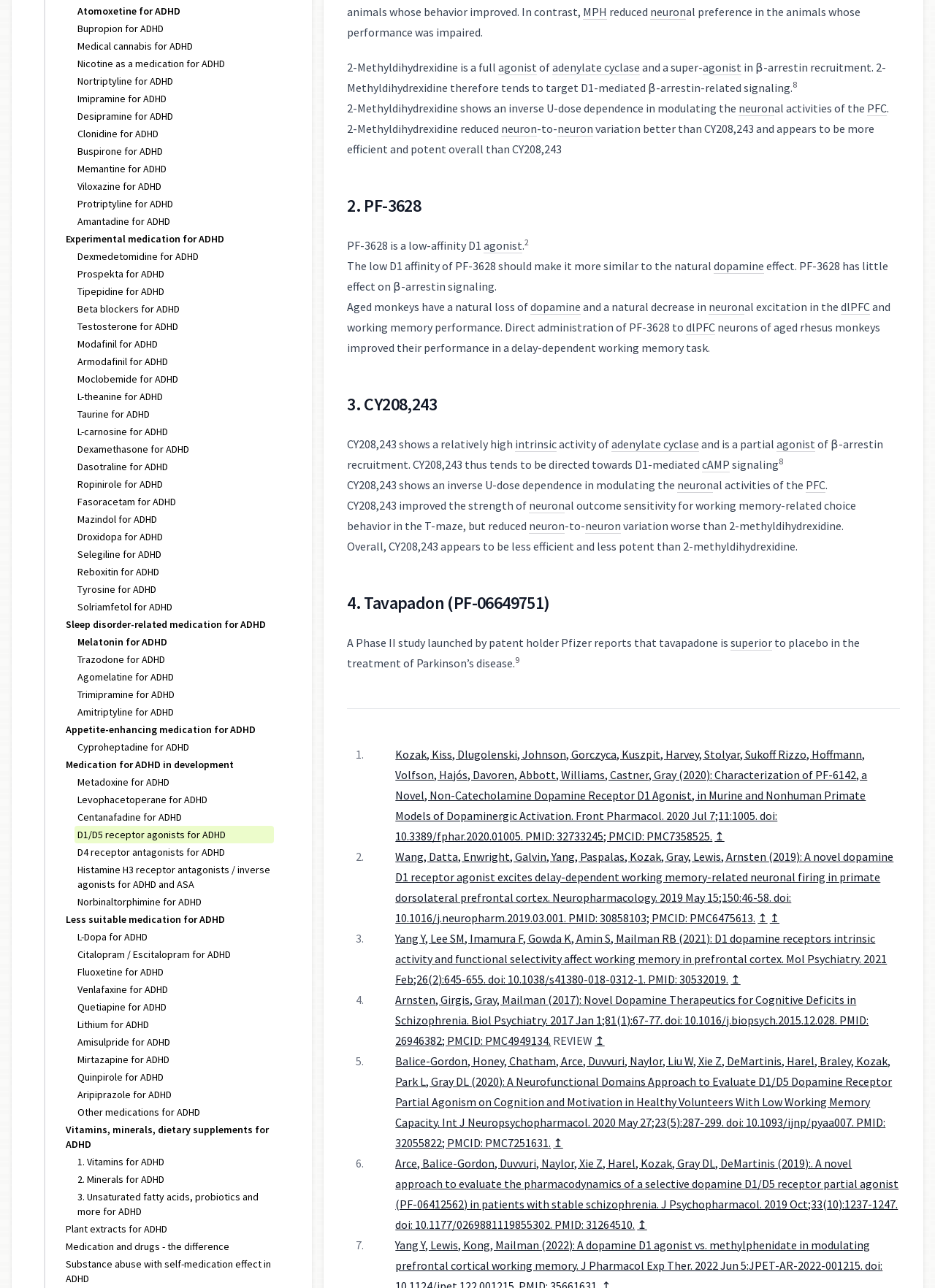What is the first medication listed for ADHD?
Based on the visual, give a brief answer using one word or a short phrase.

Atomoxetine